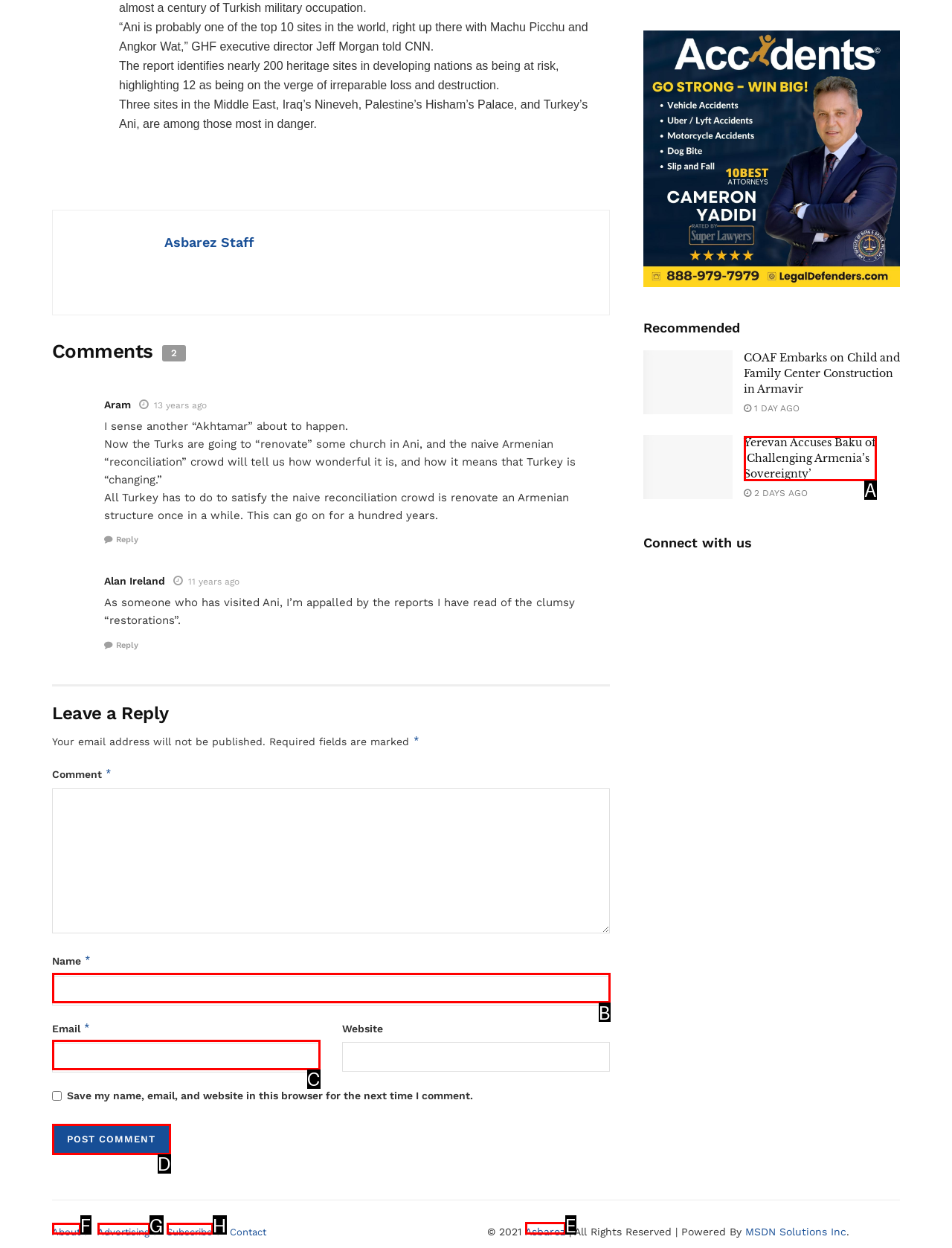Out of the given choices, which letter corresponds to the UI element required to Click the 'Post Comment' button? Answer with the letter.

D